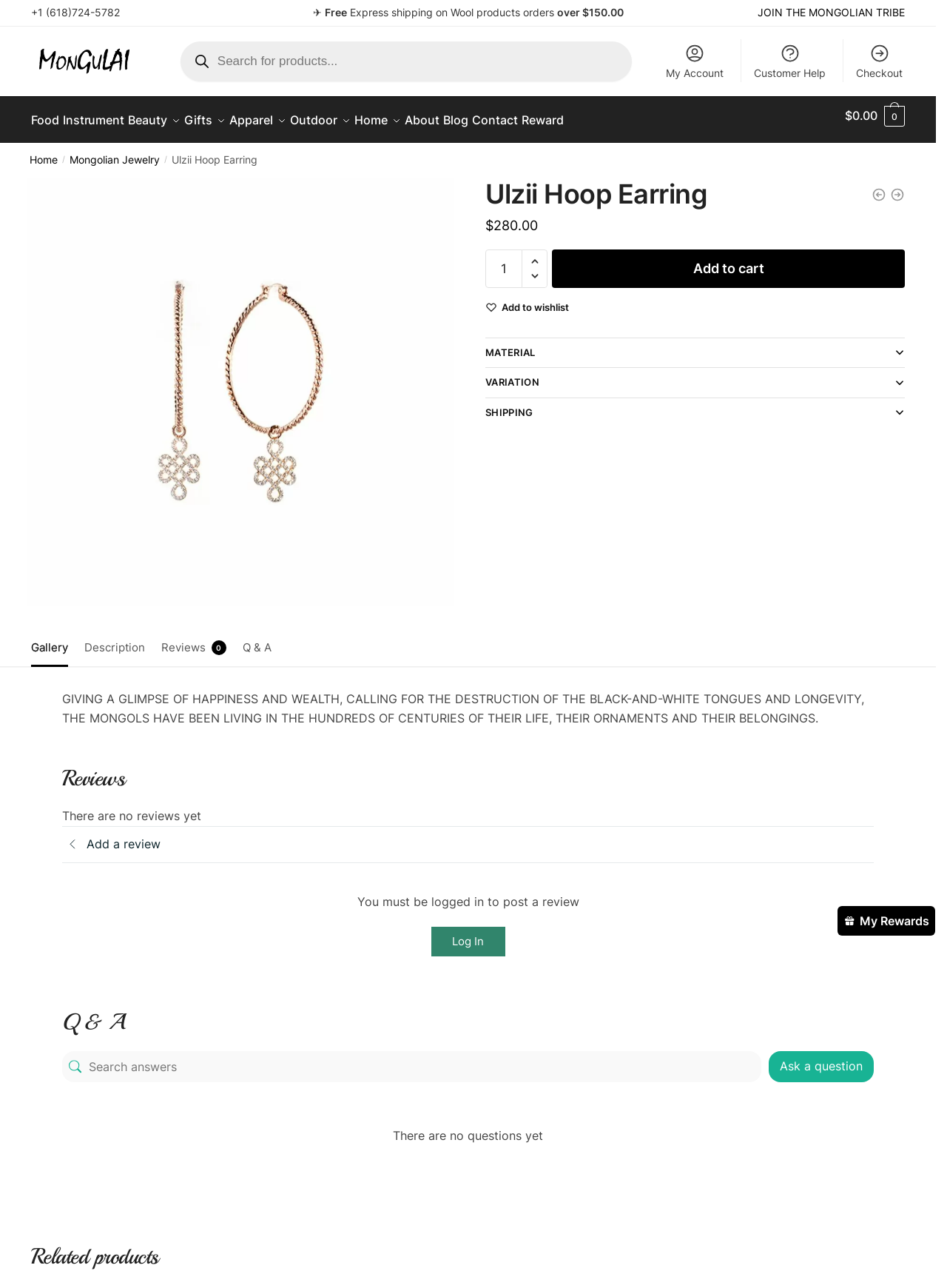Can you find the bounding box coordinates for the element that needs to be clicked to execute this instruction: "View product reviews"? The coordinates should be given as four float numbers between 0 and 1, i.e., [left, top, right, bottom].

[0.17, 0.489, 0.217, 0.509]